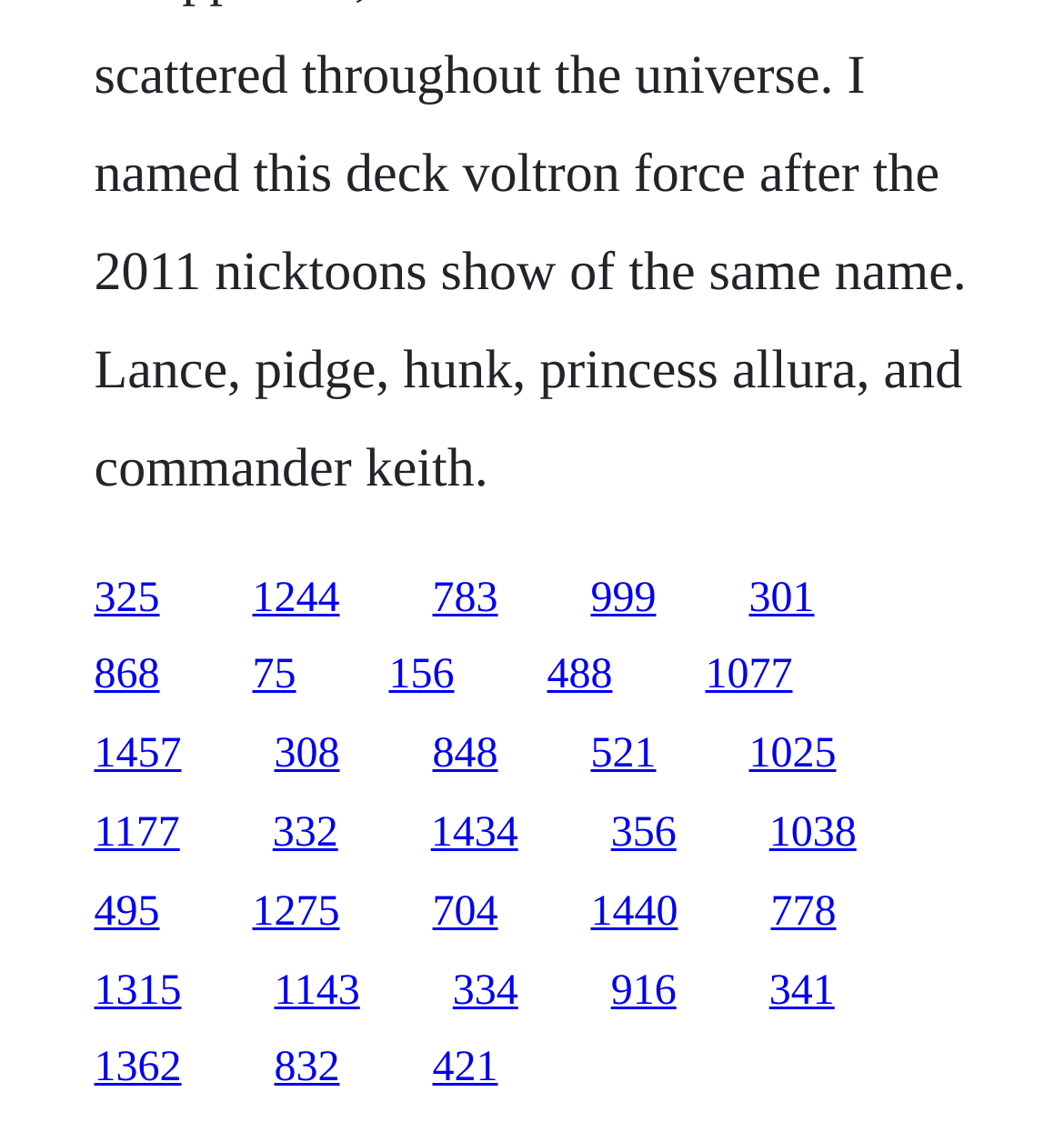What is the vertical position of the first link?
Provide a fully detailed and comprehensive answer to the question.

I looked at the y1 coordinate of the first link element, which is 0.507, indicating its vertical position on the webpage.